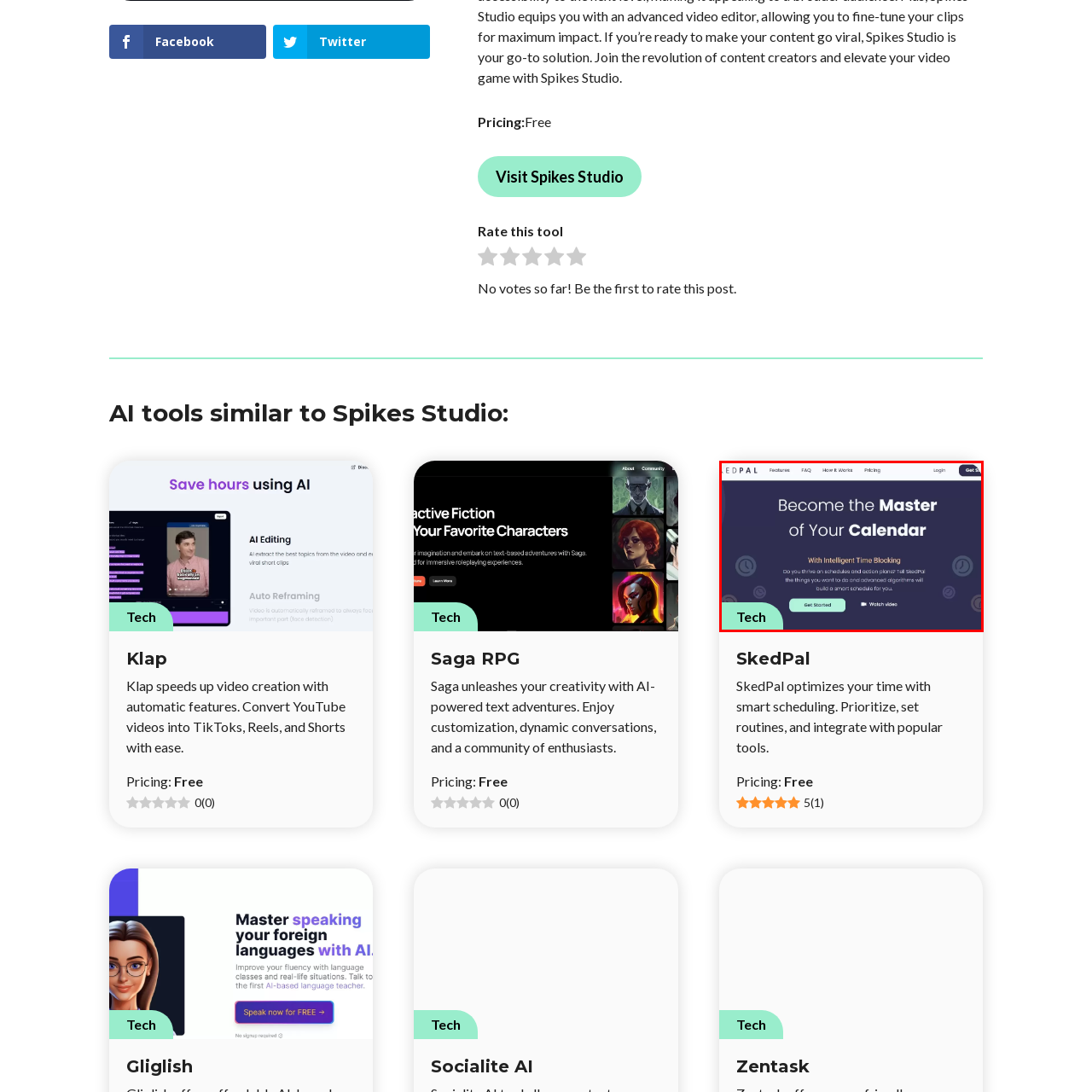What category does SkedPal belong to?
Review the image encased within the red bounding box and supply a detailed answer according to the visual information available.

The accompanying 'Tech' label suggests that SkedPal is part of a category dedicated to technological advancements in time management, as mentioned in the caption.